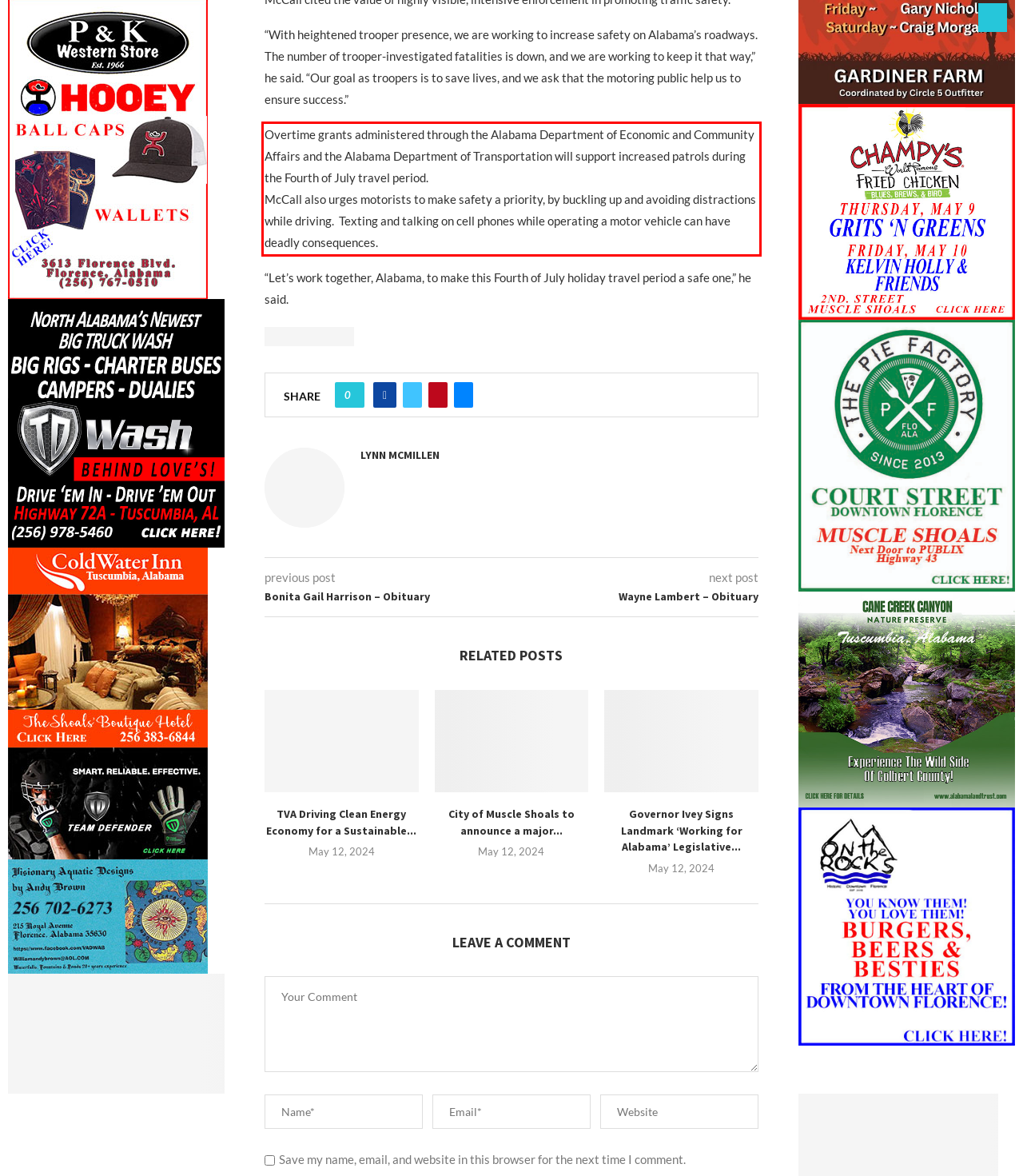You are given a screenshot of a webpage with a UI element highlighted by a red bounding box. Please perform OCR on the text content within this red bounding box.

Overtime grants administered through the Alabama Department of Economic and Community Affairs and the Alabama Department of Transportation will support increased patrols during the Fourth of July travel period. McCall also urges motorists to make safety a priority, by buckling up and avoiding distractions while driving. Texting and talking on cell phones while operating a motor vehicle can have deadly consequences.